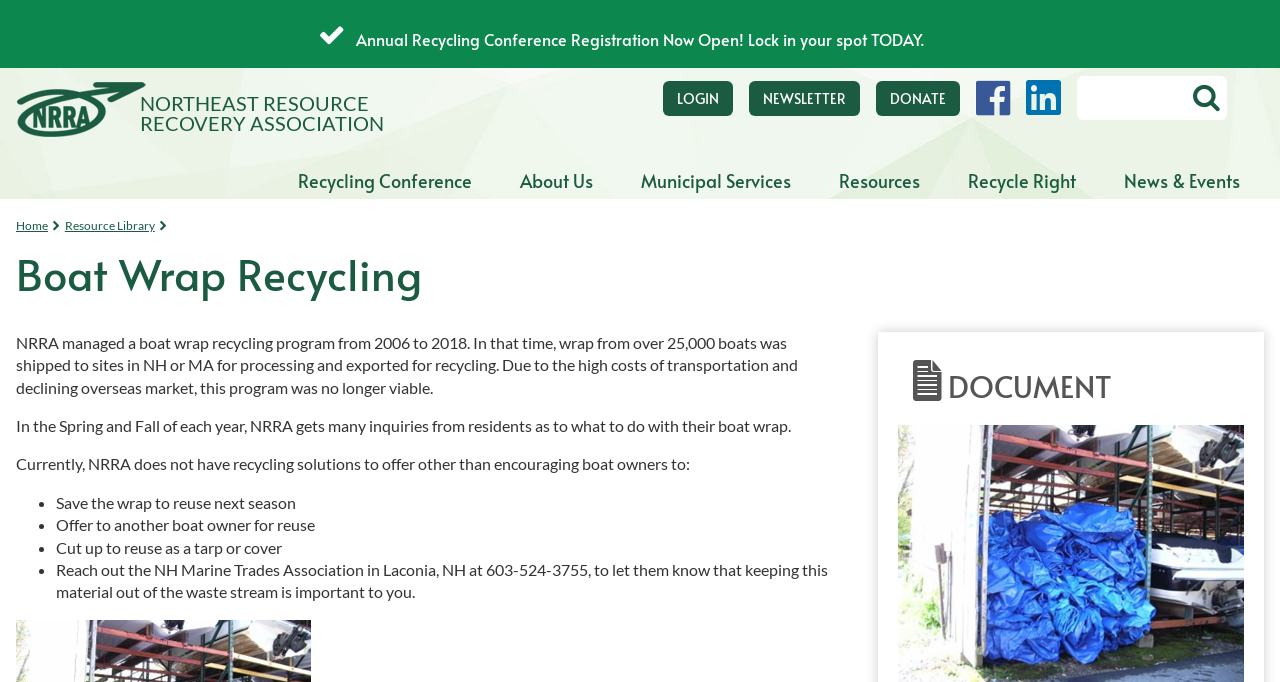Specify the bounding box coordinates of the area to click in order to follow the given instruction: "View the Resource Library."

[0.051, 0.318, 0.134, 0.343]